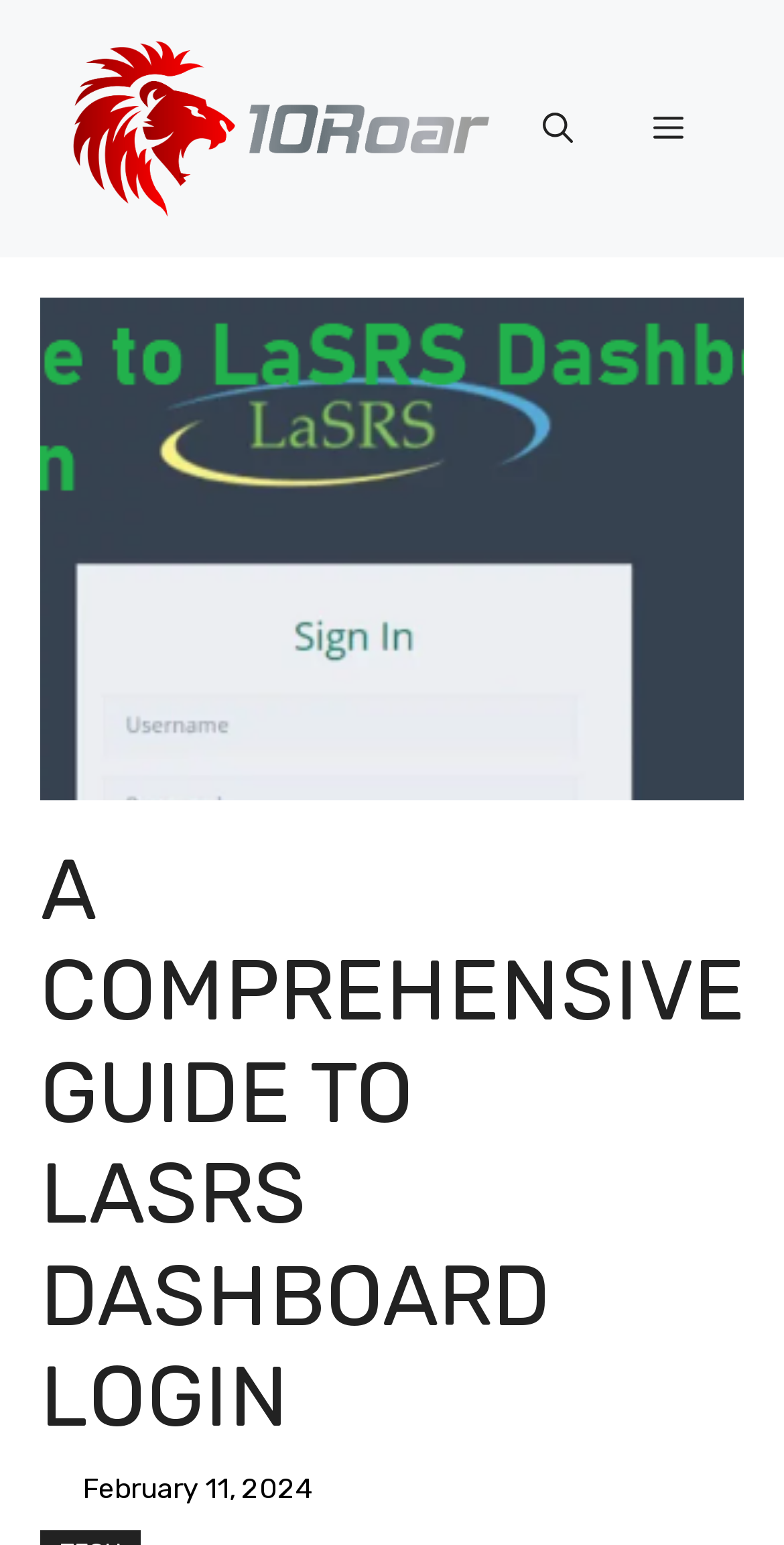Using the information in the image, give a comprehensive answer to the question: 
What is the date displayed on the webpage?

The date is displayed at the bottom of the webpage, and it is shown as 'February 11, 2024'.